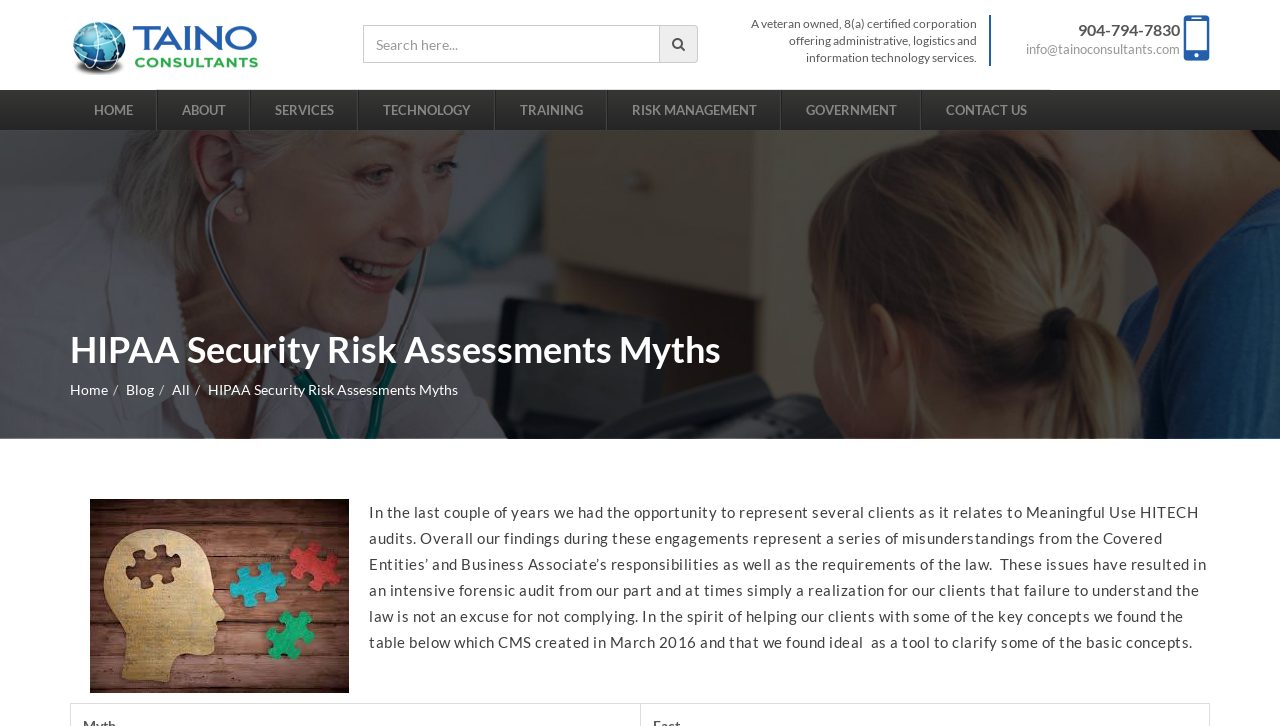What type of corporation is Taino Consultants?
Please look at the screenshot and answer in one word or a short phrase.

veteran owned, 8(a) certified